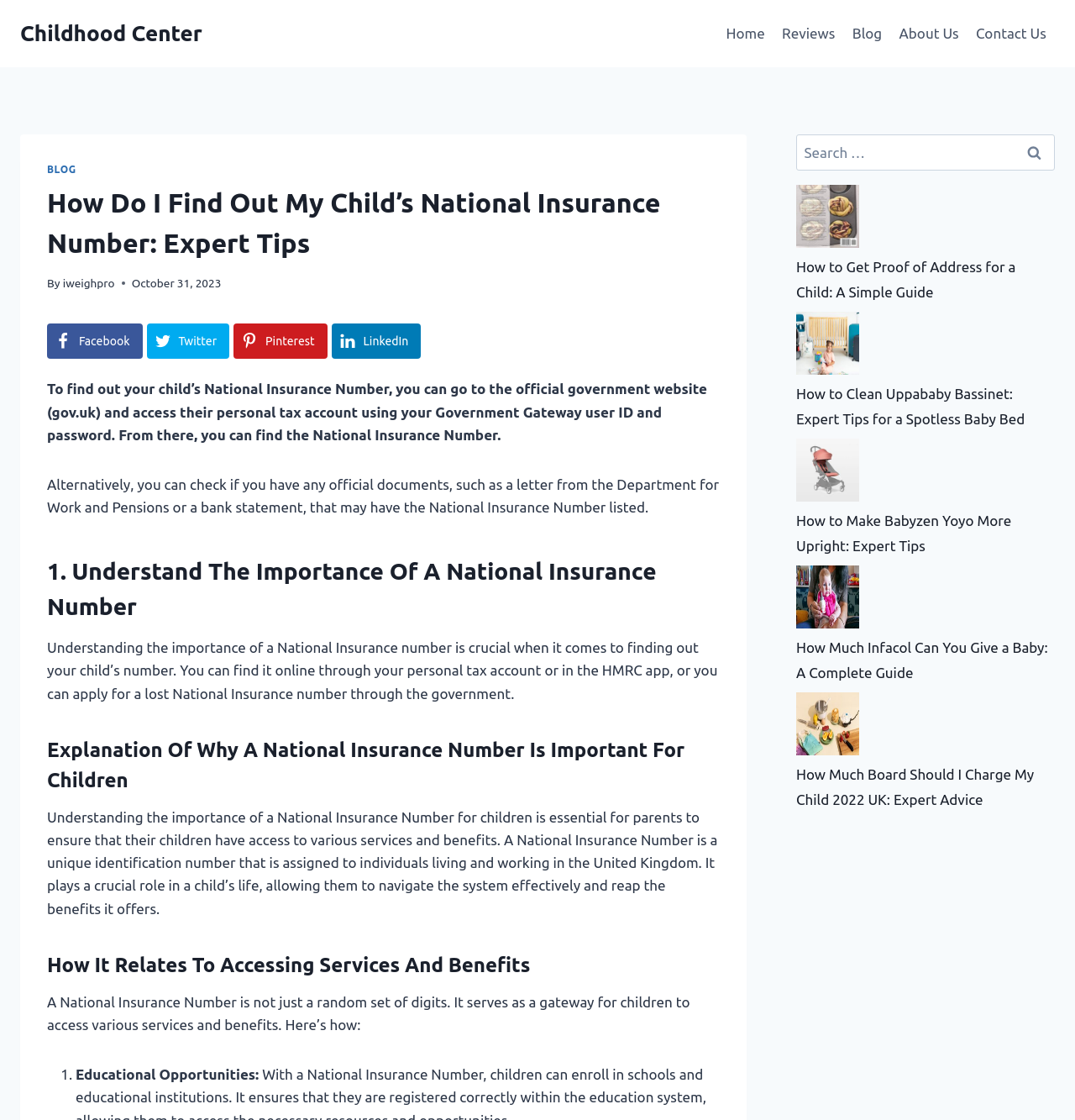Create a detailed narrative describing the layout and content of the webpage.

This webpage is about finding out a child's National Insurance Number, with expert tips and guidance. At the top, there is a navigation bar with links to "Home", "Reviews", "Blog", "About Us", and "Contact Us". Below the navigation bar, there is a header section with a link to "Childhood Center" and a set of social media links to Facebook, Twitter, Pinterest, and LinkedIn.

The main content of the webpage is divided into sections, each with a heading. The first section explains how to find out a child's National Insurance Number, with a brief description and two paragraphs of text. The second section is about the importance of a National Insurance Number for children, with a heading and two paragraphs of text. The third section explains how a National Insurance Number relates to accessing services and benefits, with a heading and two paragraphs of text.

On the right side of the webpage, there is a search bar with a button and a list of related links to other articles, each with a brief description and an image. These links include "How to Get Proof of Address for a Child", "How to Clean Uppababy Bassinet", "How to Make Babyzen Yoyo More Upright", "How Much Infacol Can You Give a Baby", and "How Much Board Should I Charge My Child 2022 Uk".